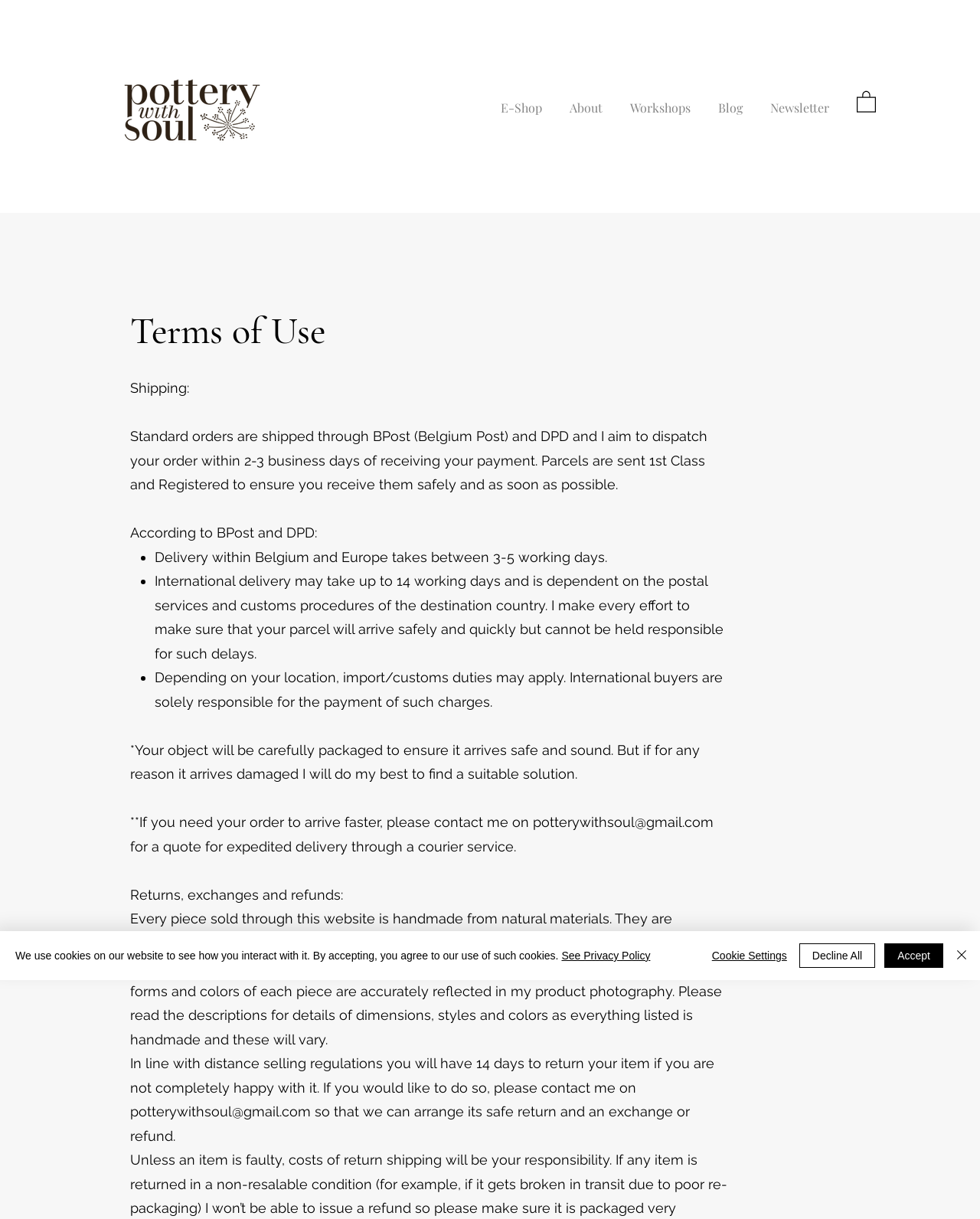What is the website's logo image?
Look at the image and construct a detailed response to the question.

The website's logo image is 'PWS_LOGO_RGB_Logo - noir.png', which is located at the top left corner of the webpage, as indicated by the bounding box coordinates [0.081, 0.0, 0.311, 0.185] and the OCR text 'PWS_LOGO_RGB_Logo - noir.png'.